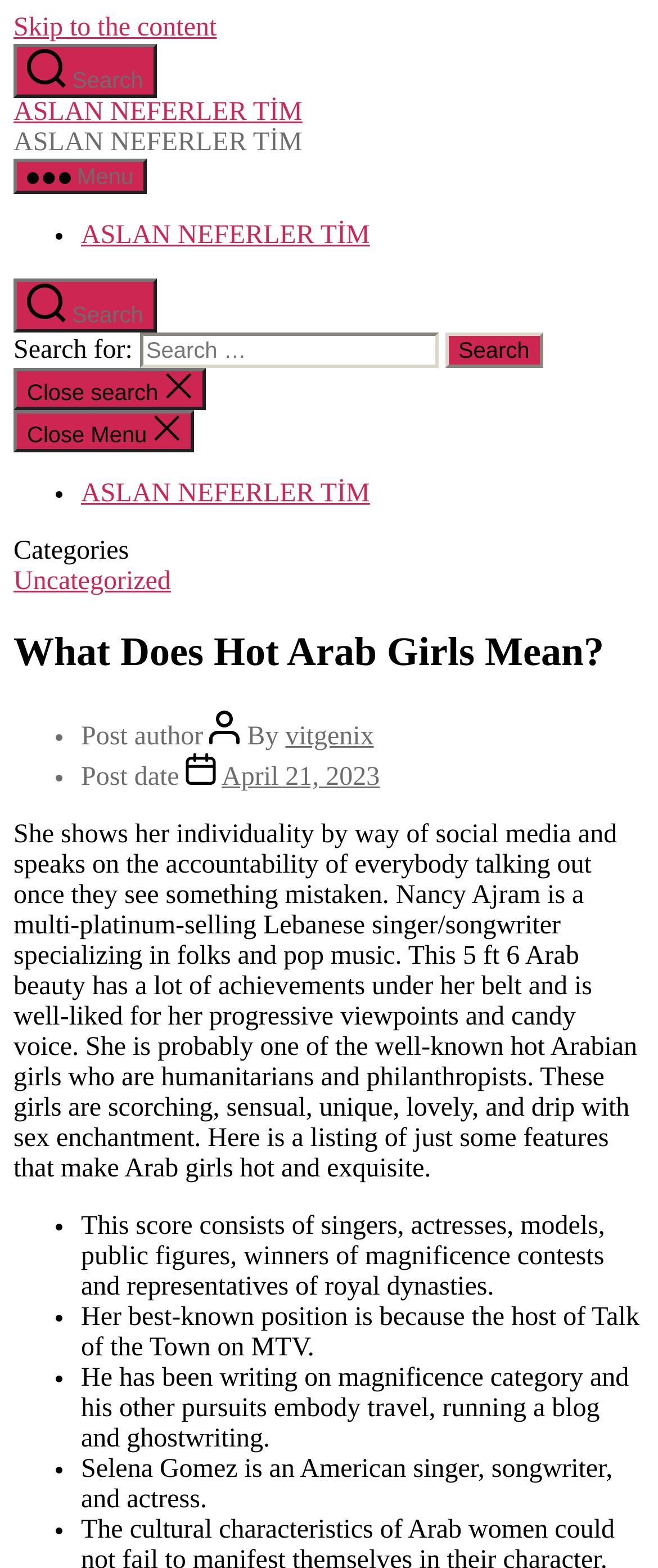Find the bounding box coordinates of the element to click in order to complete this instruction: "Click the 'Search' button in the dialog". The bounding box coordinates must be four float numbers between 0 and 1, denoted as [left, top, right, bottom].

[0.676, 0.212, 0.825, 0.235]